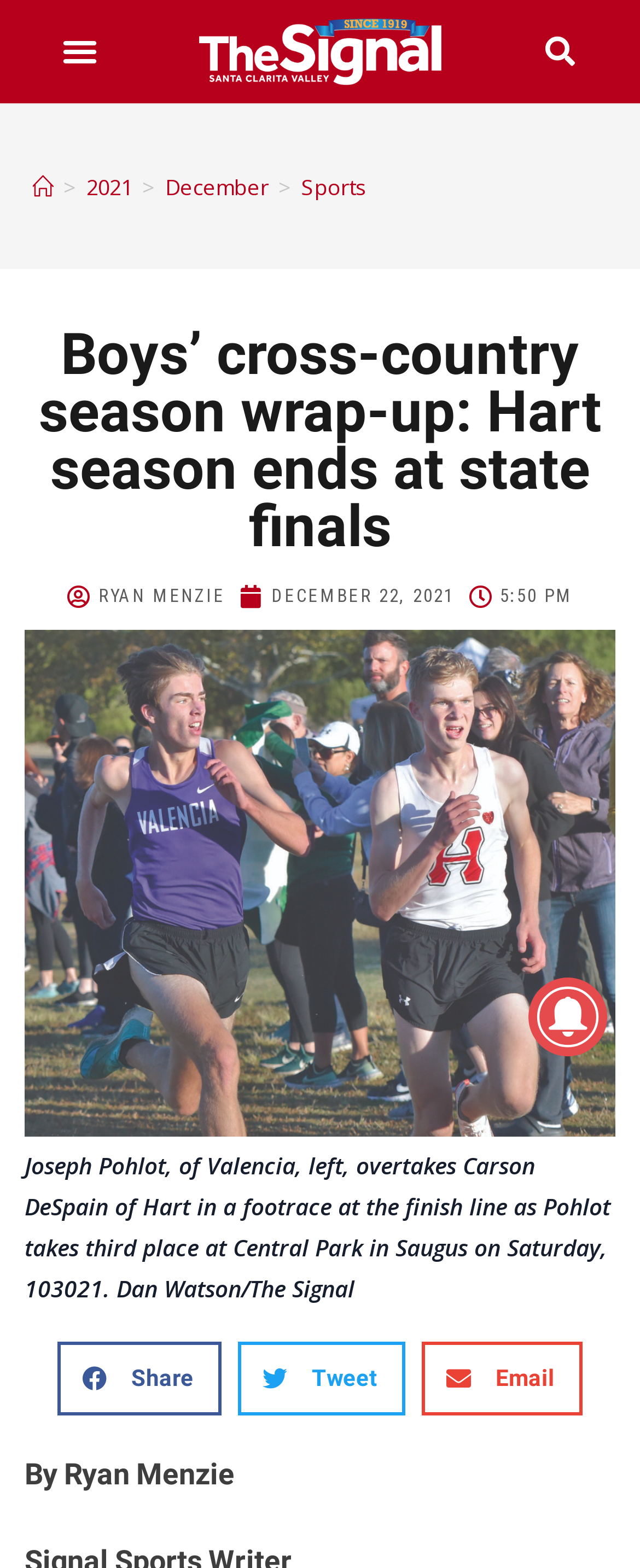Determine the bounding box coordinates for the HTML element mentioned in the following description: "Email". The coordinates should be a list of four floats ranging from 0 to 1, represented as [left, top, right, bottom].

[0.659, 0.856, 0.91, 0.903]